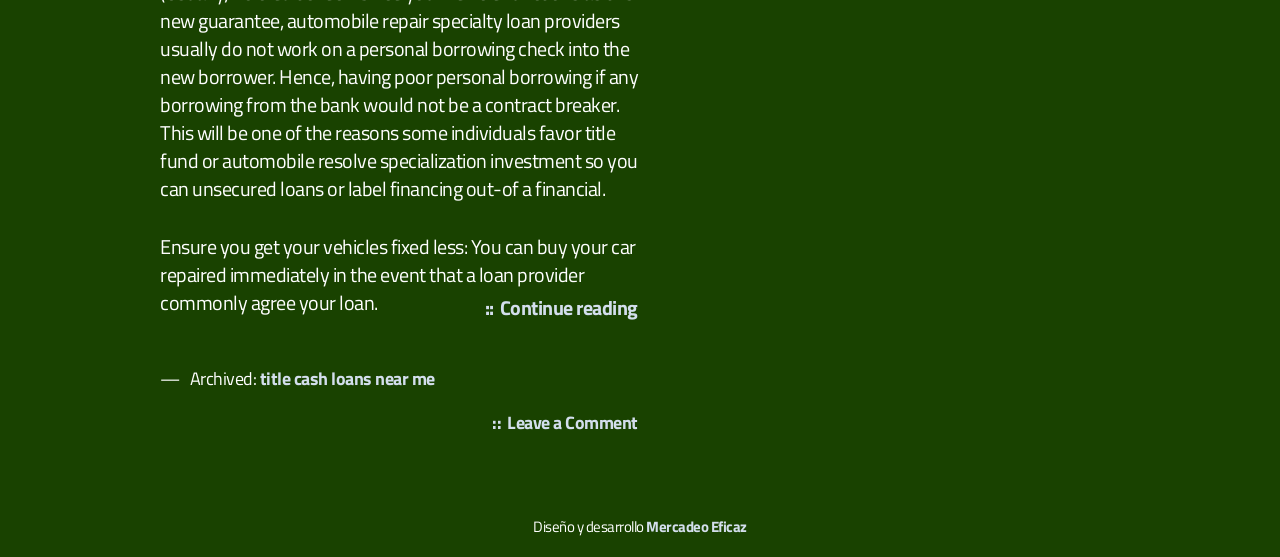Please provide a brief answer to the question using only one word or phrase: 
What is the topic of the main article?

Car repairs